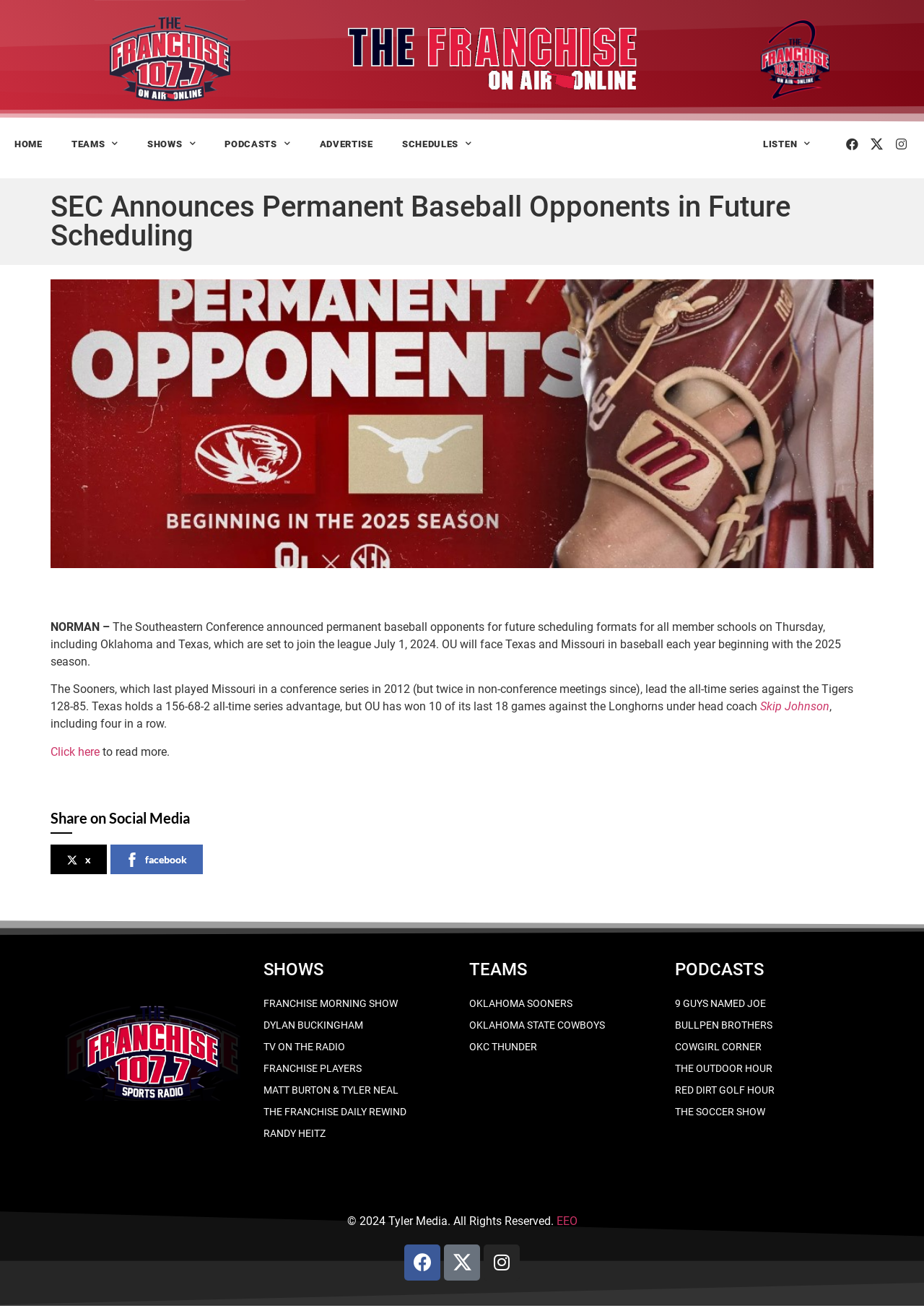Please answer the following question using a single word or phrase: 
How many games has OU won against the Longhorns under head coach Skip Johnson?

10